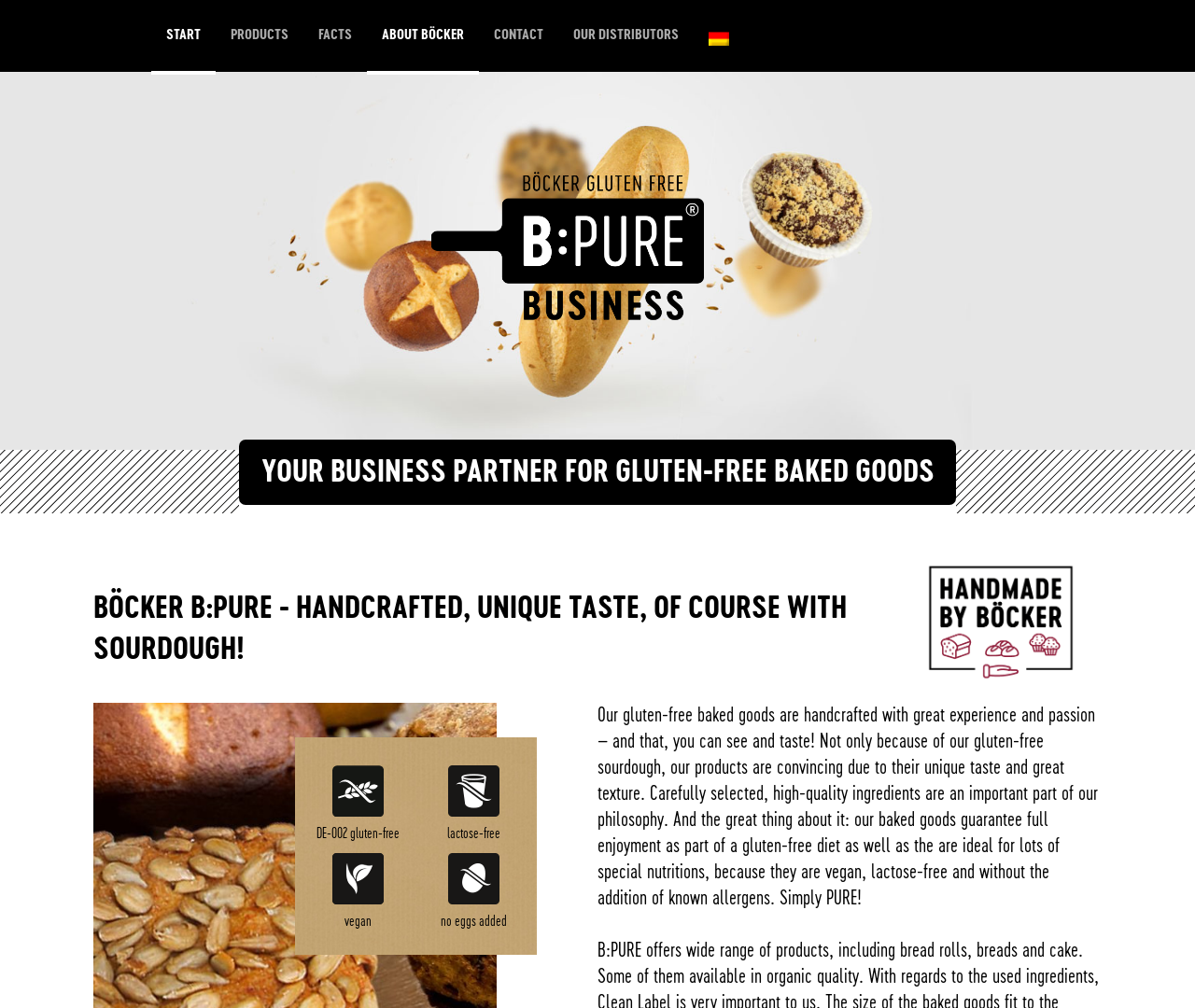Could you please study the image and provide a detailed answer to the question:
What is unique about BÖCKER's products?

The webpage mentions 'BÖCKER B:PURE - HANDCRAFTED, UNIQUE TASTE, OF COURSE WITH SOURDOUGH!' which suggests that BÖCKER's products are handcrafted with sourdough, making them unique.